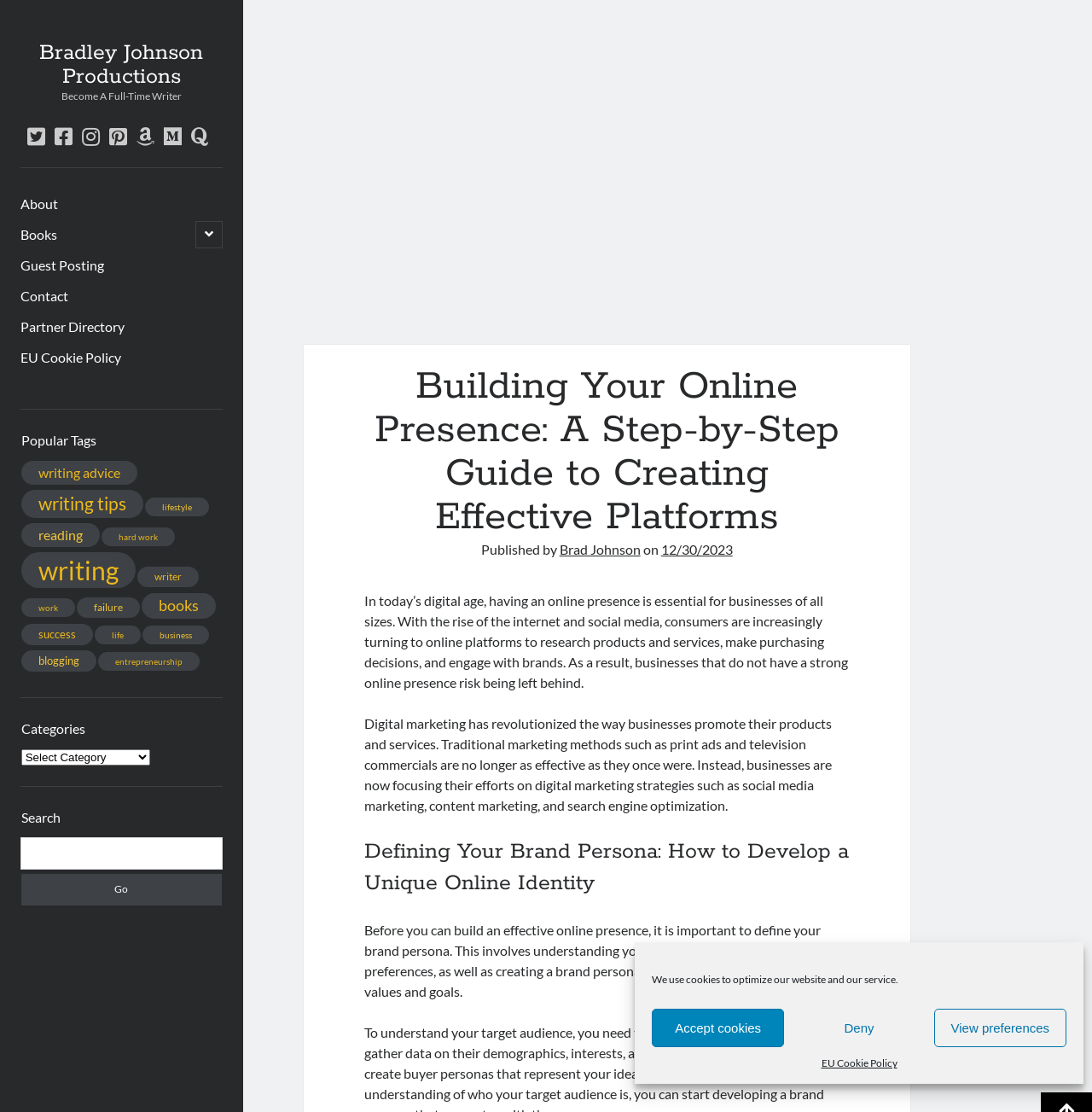Please answer the following query using a single word or phrase: 
What is the purpose of defining a brand persona?

To understand target audience and business values